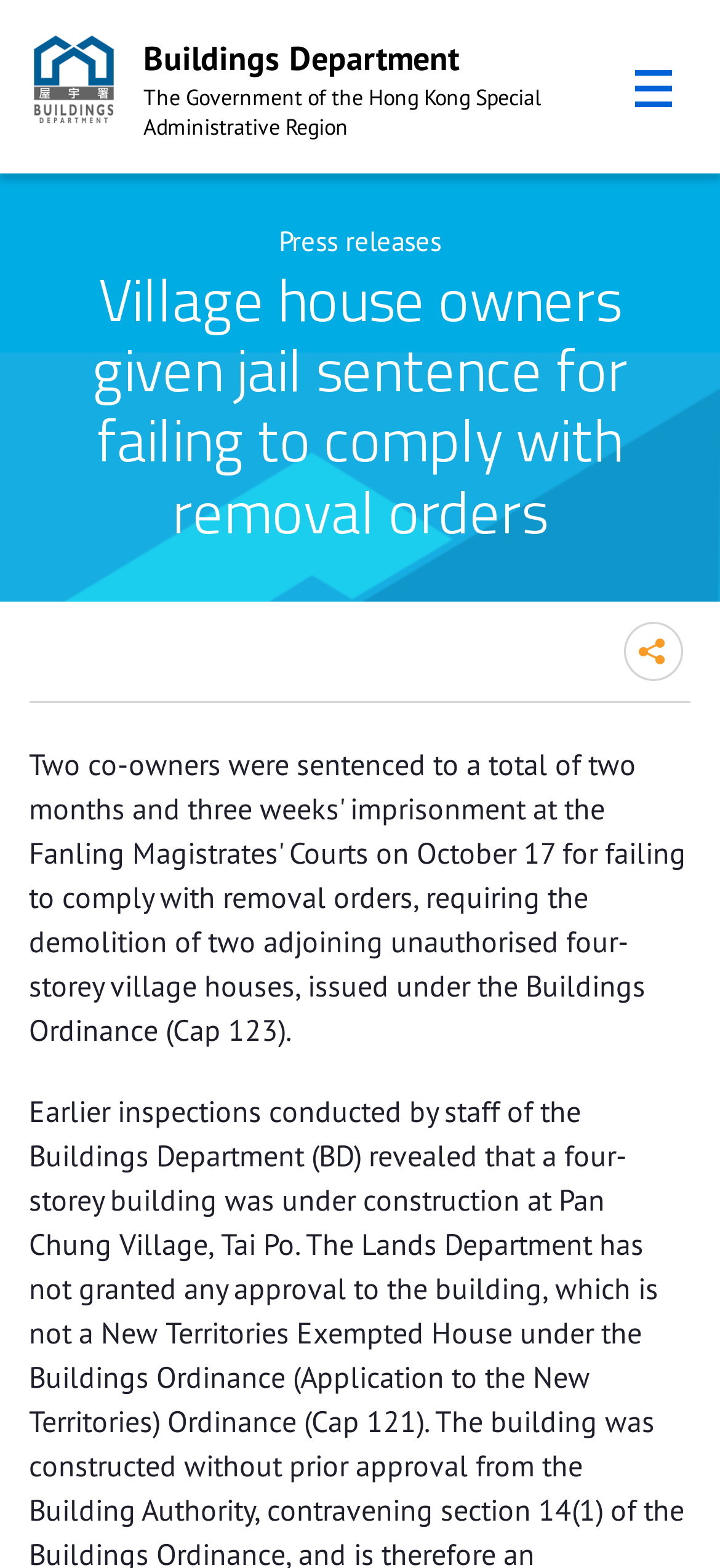Generate a comprehensive caption for the webpage you are viewing.

The webpage is about the Buildings Department, with a focus on a specific news article. At the top left corner, there is a link to skip to the content, and next to it, a link to the Buildings Department's homepage, accompanied by a small logo image. Below these links, there is a larger header that spans almost the entire width of the page, containing the title "Buildings Department" and a smaller image of the department's logo.

On the top right corner, there is a button to open a mobile menu. Below the header, there is a layout table that takes up most of the page's width, containing two sections. The left section has a heading that reads "Village house owners given jail sentence for failing to comply with removal orders", which is the main topic of the news article. The right section has a link to share the article.

There is also a secondary heading that reads "Press releases", located above the main heading, indicating that this news article is part of a collection of press releases. Overall, the webpage has a simple and organized layout, with clear headings and concise text.